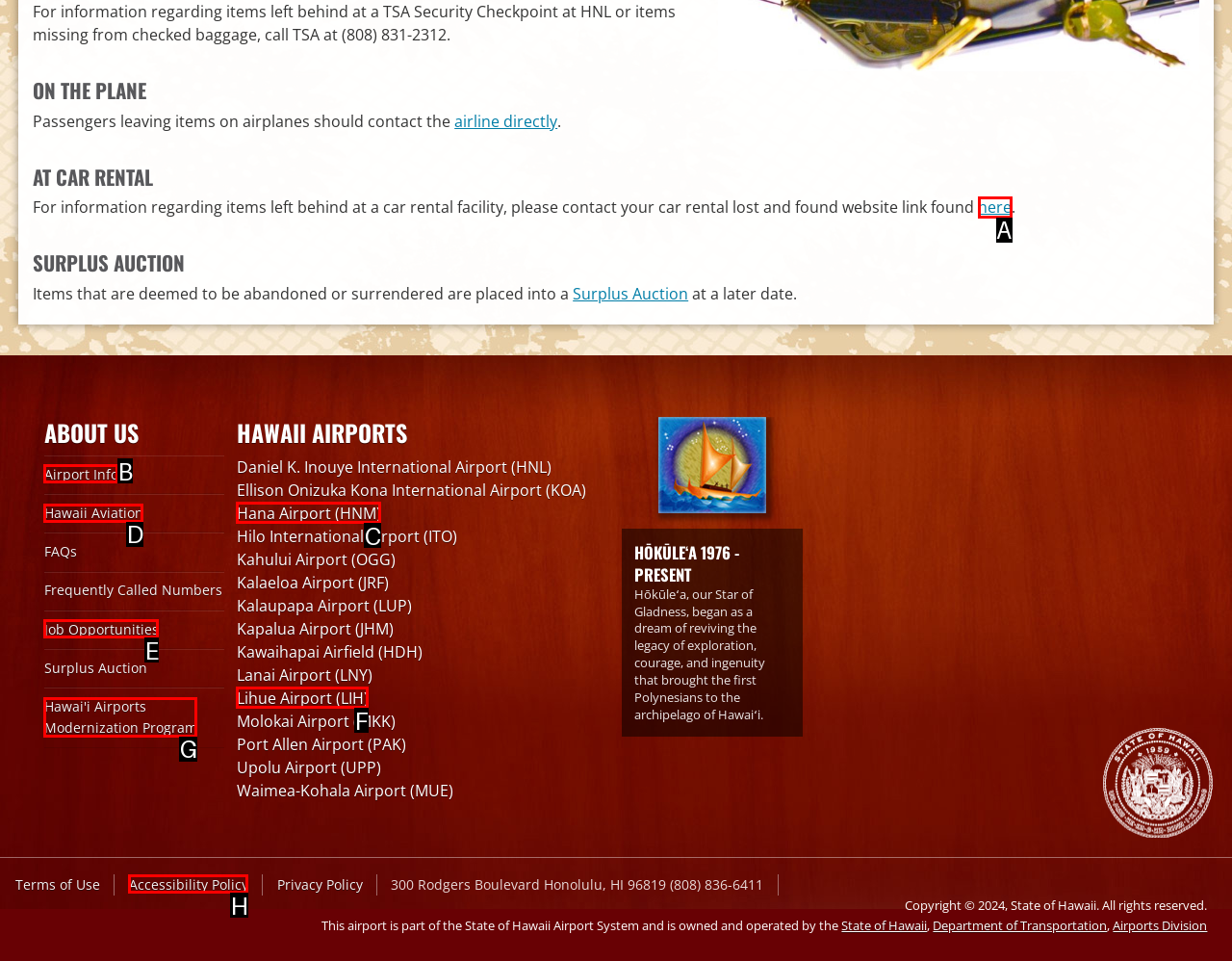Identify the HTML element that matches the description: Job Opportunities
Respond with the letter of the correct option.

E